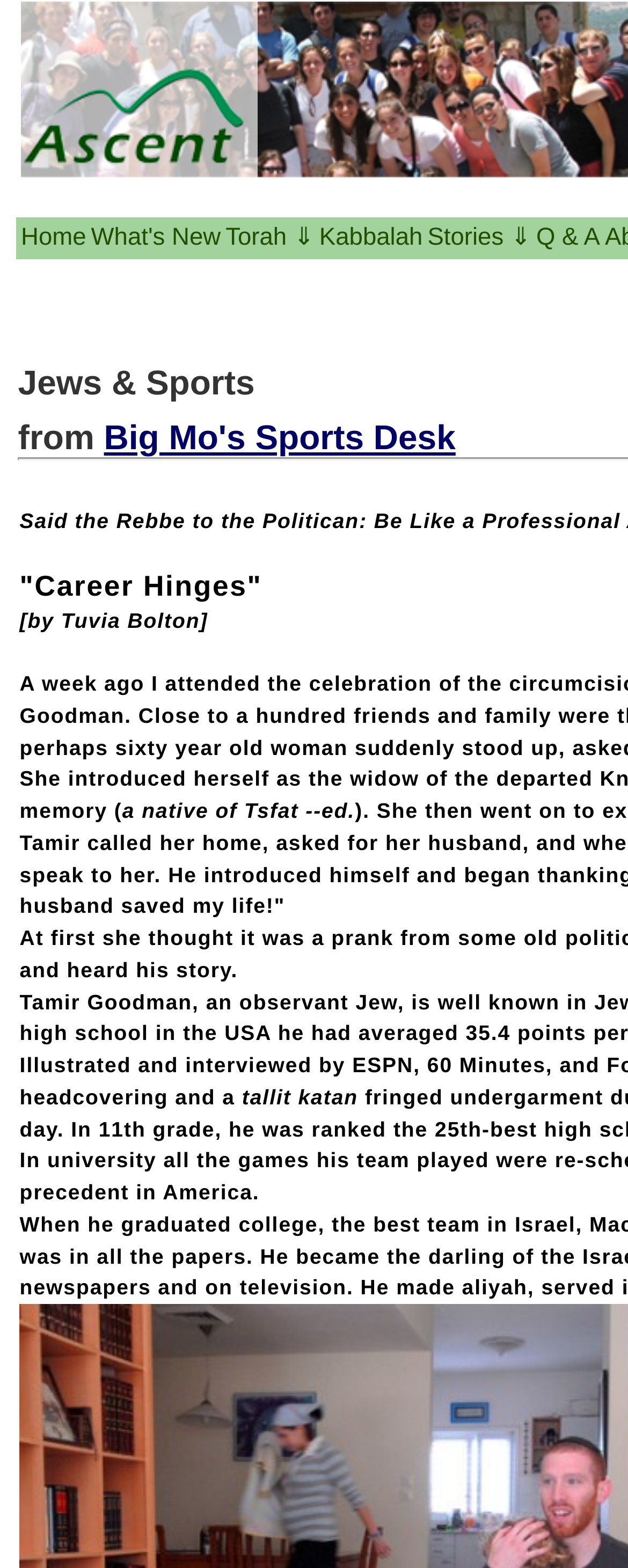What is the second main navigation link?
Answer the question based on the image using a single word or a brief phrase.

What's New